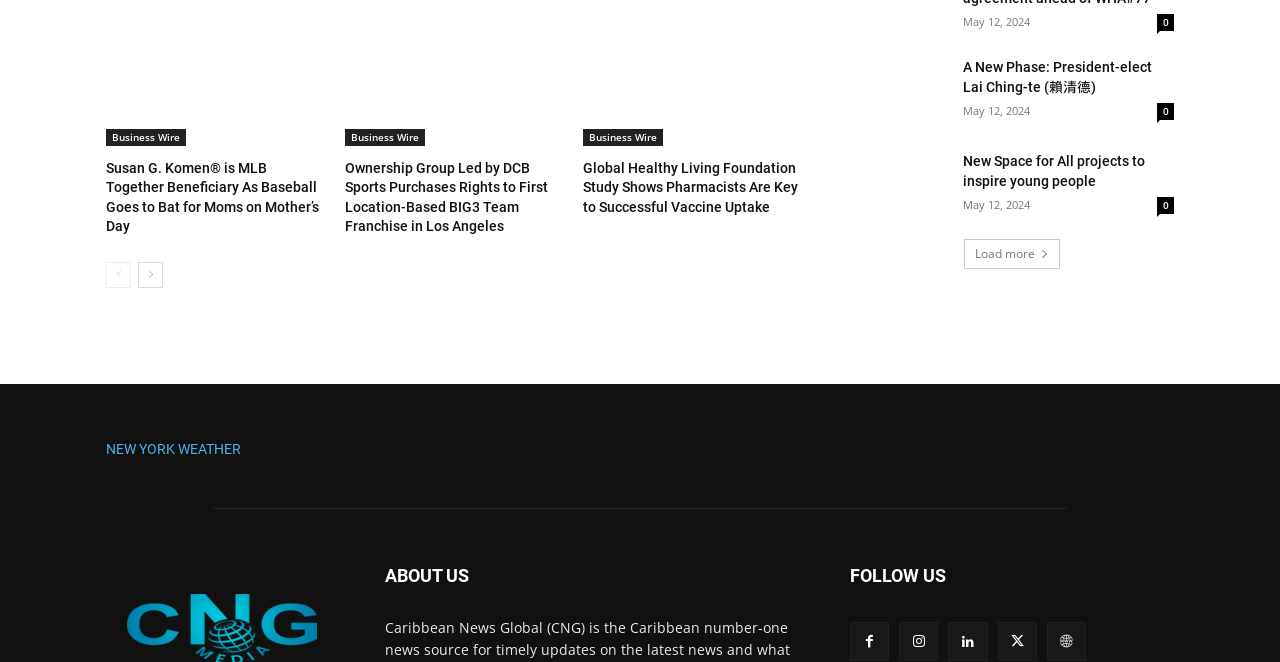Using floating point numbers between 0 and 1, provide the bounding box coordinates in the format (top-left x, top-left y, bottom-right x, bottom-right y). Locate the UI element described here: Load more

[0.753, 0.36, 0.828, 0.406]